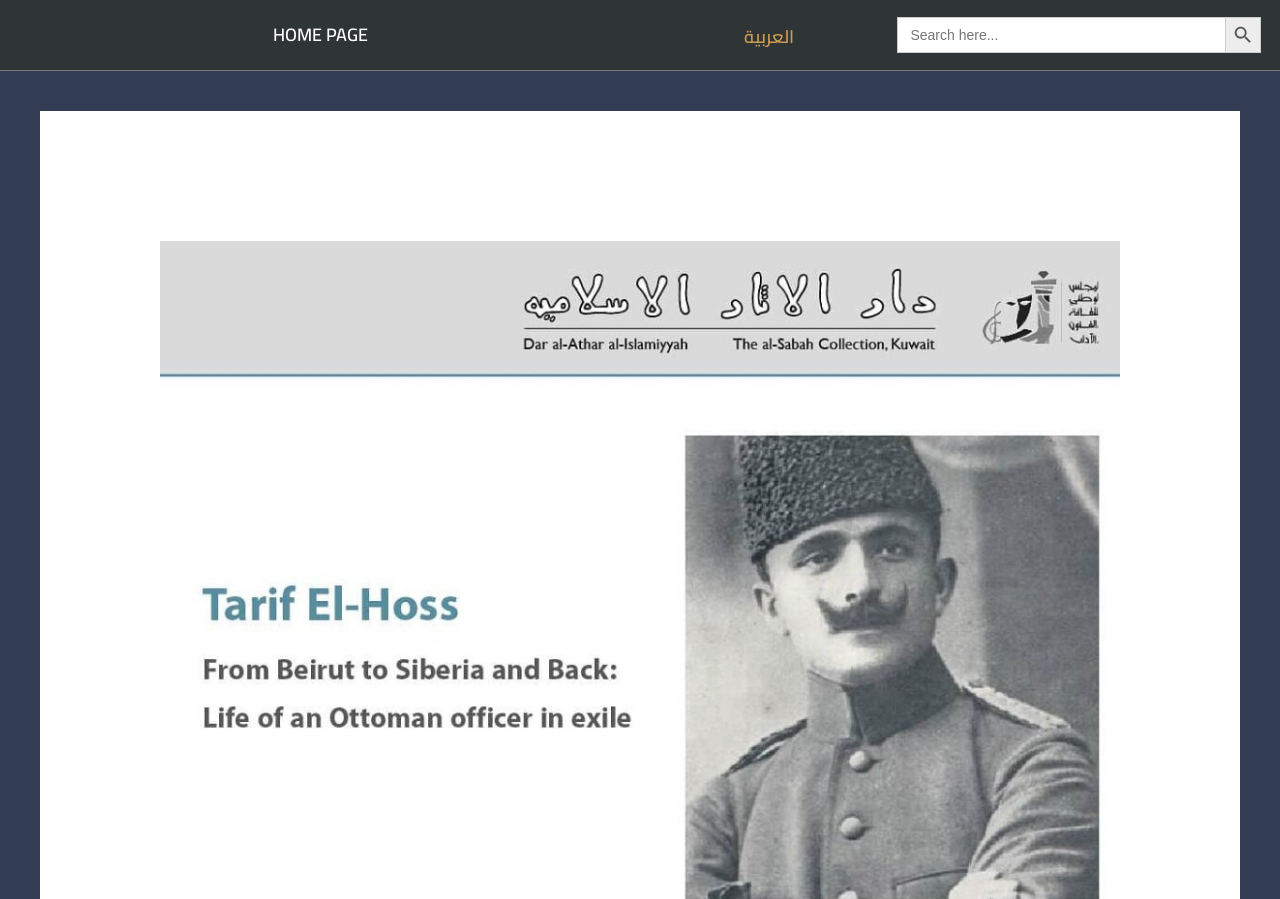Identify and extract the main heading of the webpage.

Tarif El Hoss. From Beirut to Siberia and Back: Life of an Ottoman officer in exile based on his unpublished war diaries (1916-1919)